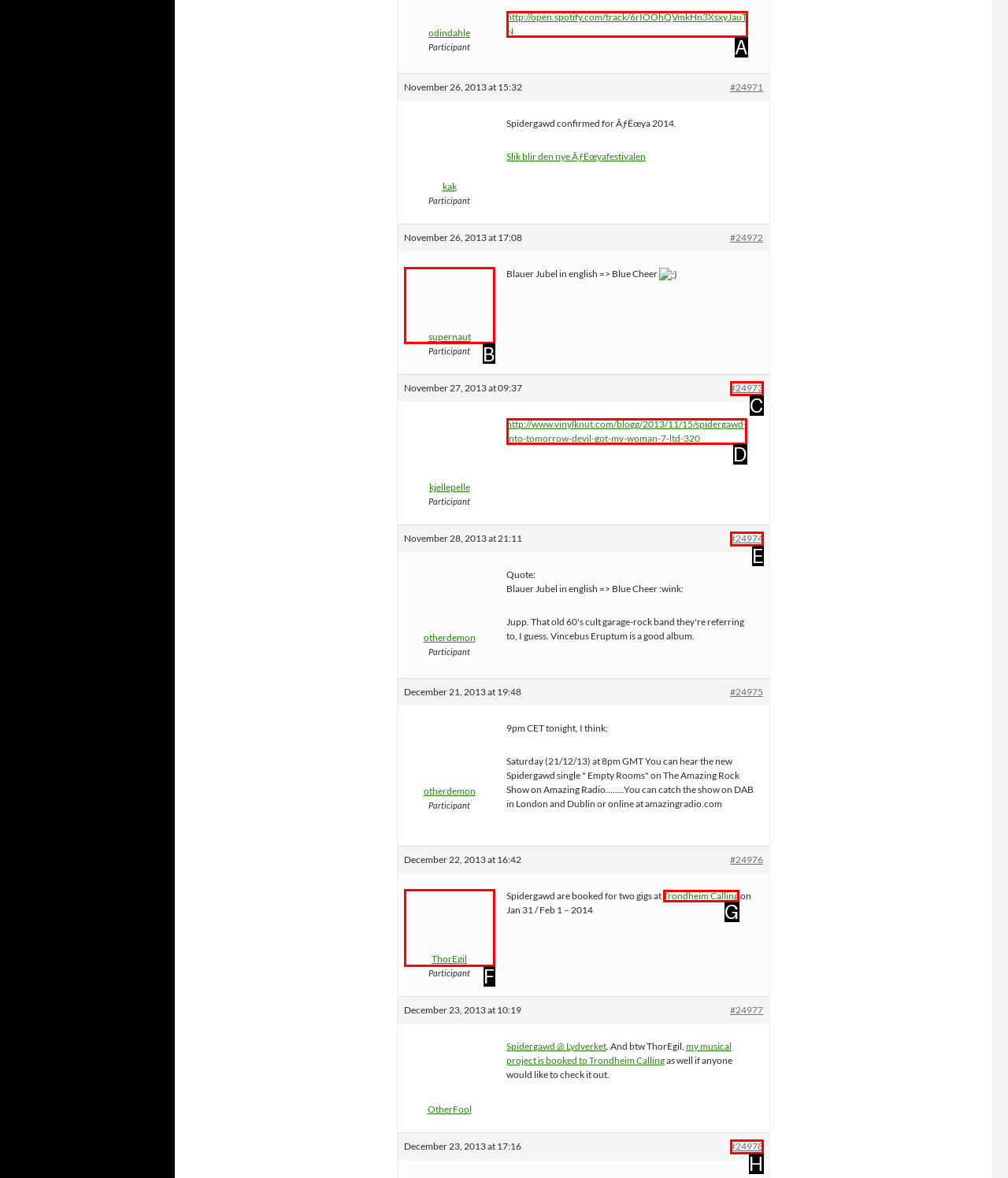Identify the appropriate choice to fulfill this task: Check the post from supernaut
Respond with the letter corresponding to the correct option.

B